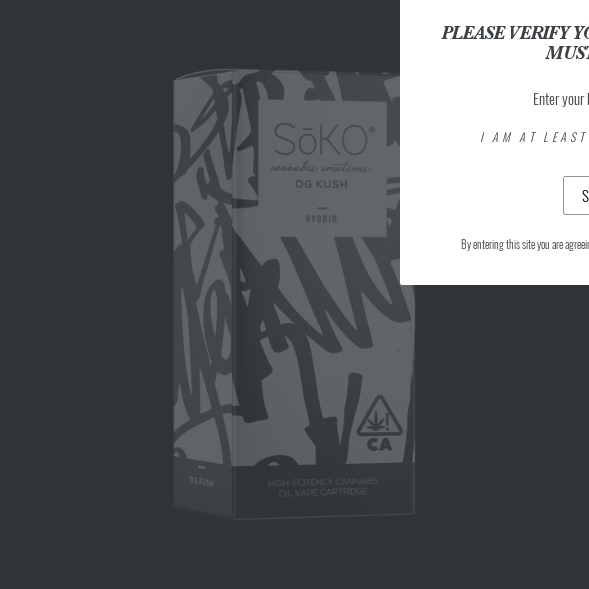Generate a detailed caption for the image.

This image showcases a sleek packaging design for a high-potency cannabis oil vape cartridge labeled "OG KUSH," which is identified as a hybrid strain. The minimalist design features striking black graffiti-style graphics against a light background, highlighting the brand "SōKO" at the top. The product packaging emphasizes its features, including the designation "HIGH-POTENCY CANNABIS OIL VAPE CARTRIDGE" and a small California state logo, indicating compliance with local regulations. 

In the background, an overlay prompts users to verify their age, stating, "PLEASE VERIFY YOUR AGE TO ENTER. MUST BE 21+," along with a checkbox for users to confirm that they are at least 21 years old. A "Submit" button is visible, urging compliance with age verification before accessing further contents of the website. This setting underlines the importance of age restrictions related to cannabis products, ensuring responsible management and access.